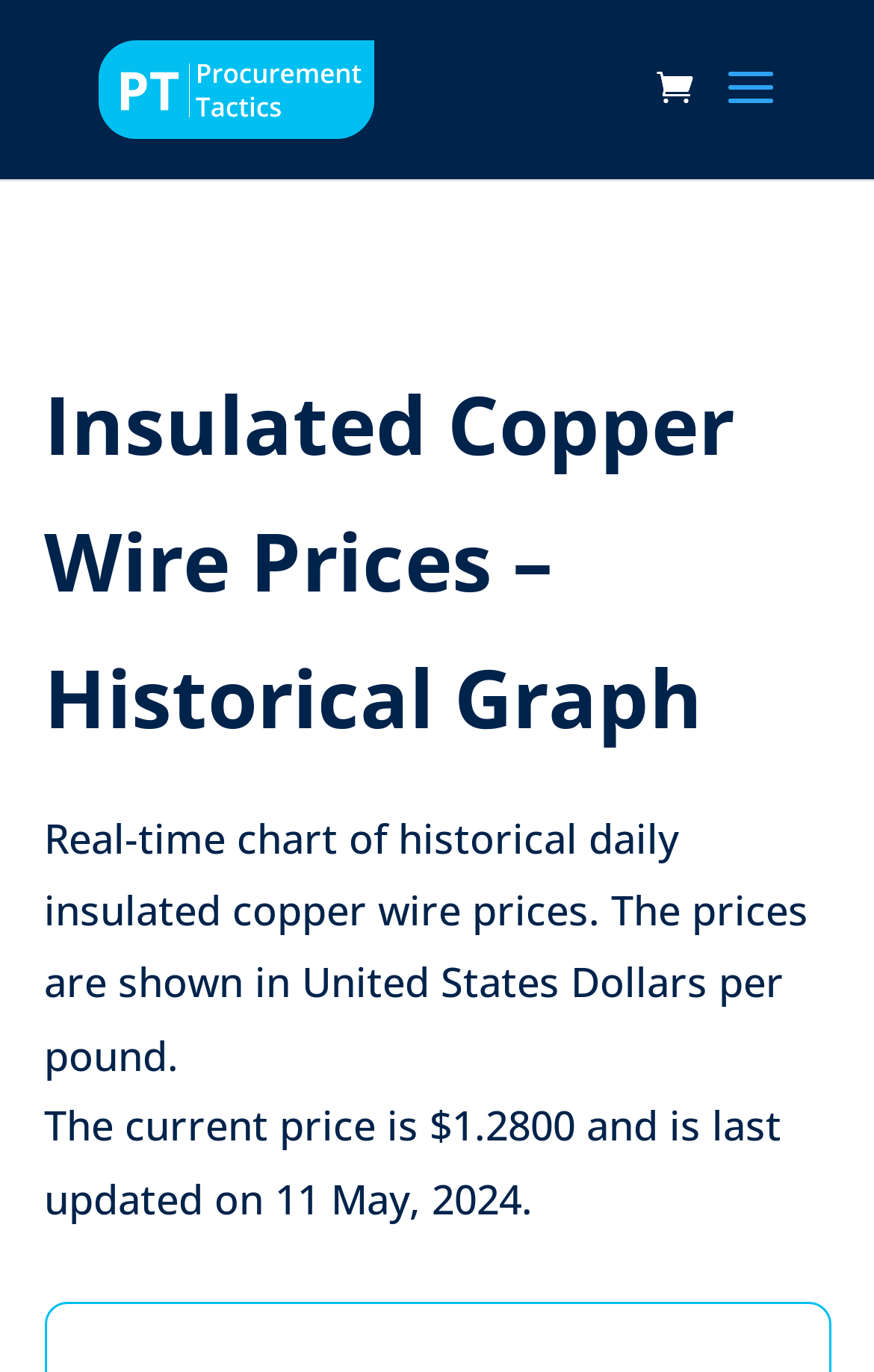Can you find and provide the title of the webpage?

Insulated Copper Wire Prices – Historical Graph